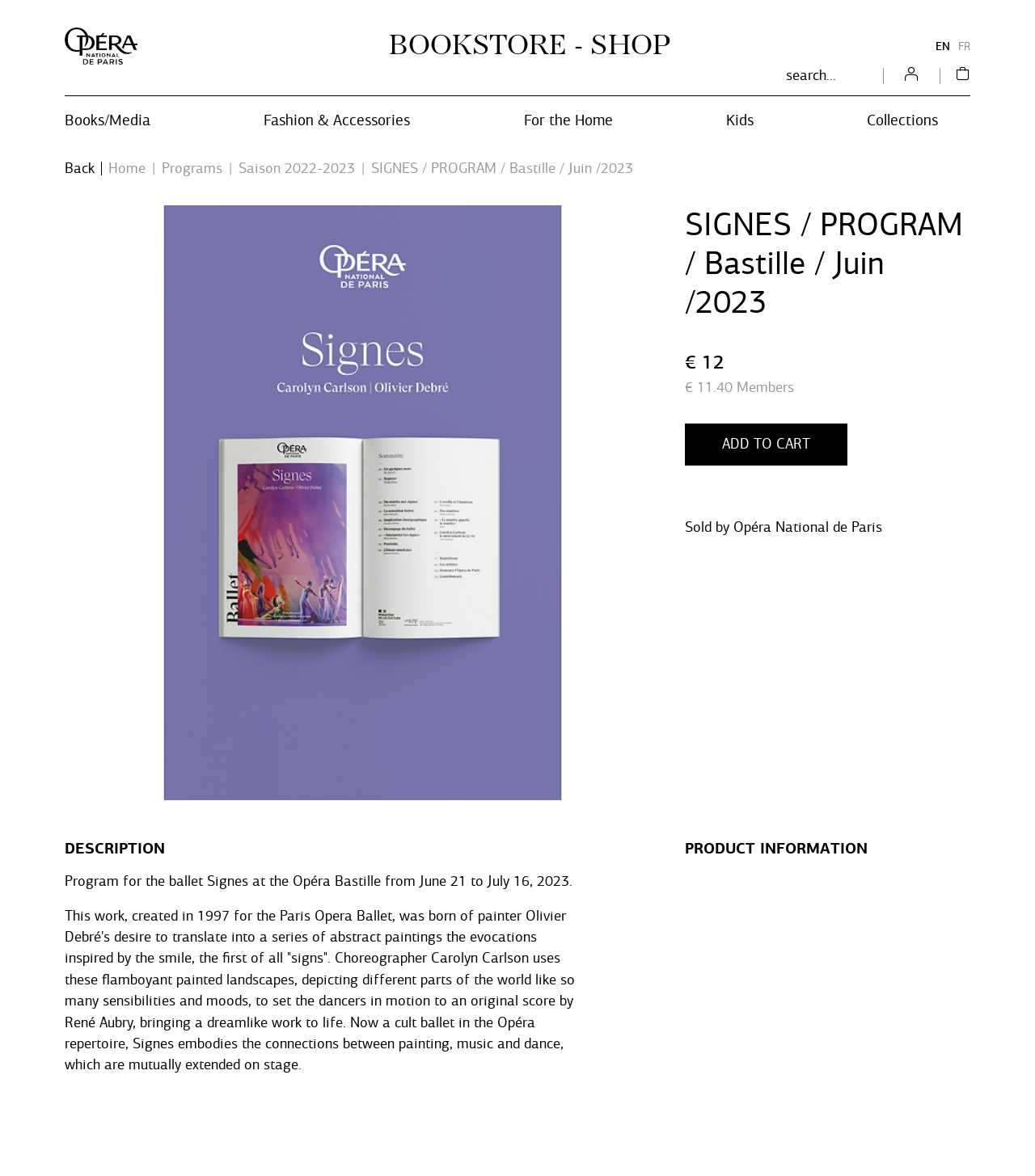Find the primary header on the webpage and provide its text.

SIGNES / PROGRAM / Bastille / Juin /2023